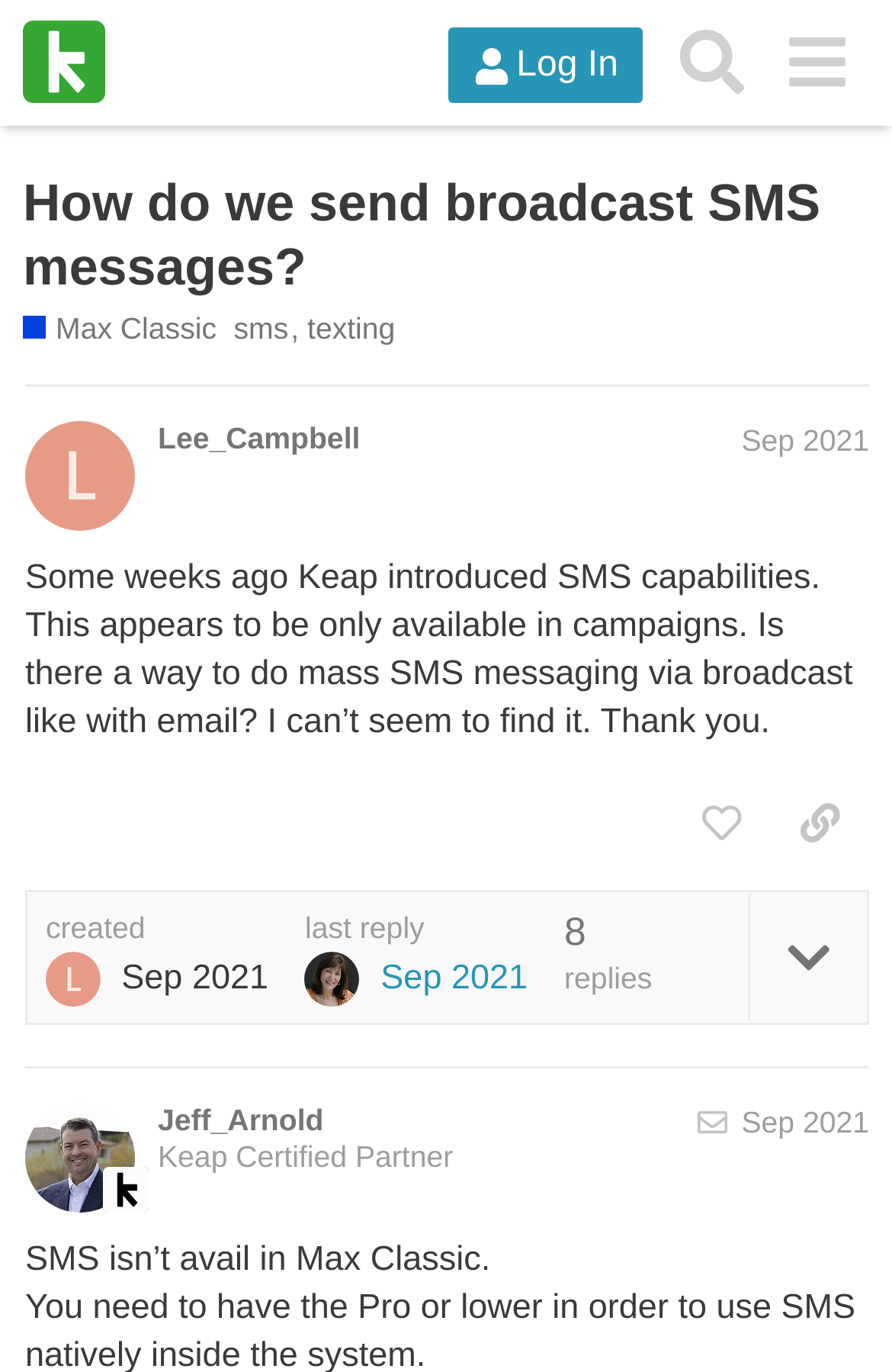Using the webpage screenshot, locate the HTML element that fits the following description and provide its bounding box: "Keap Certified Partner".

[0.177, 0.83, 0.508, 0.855]